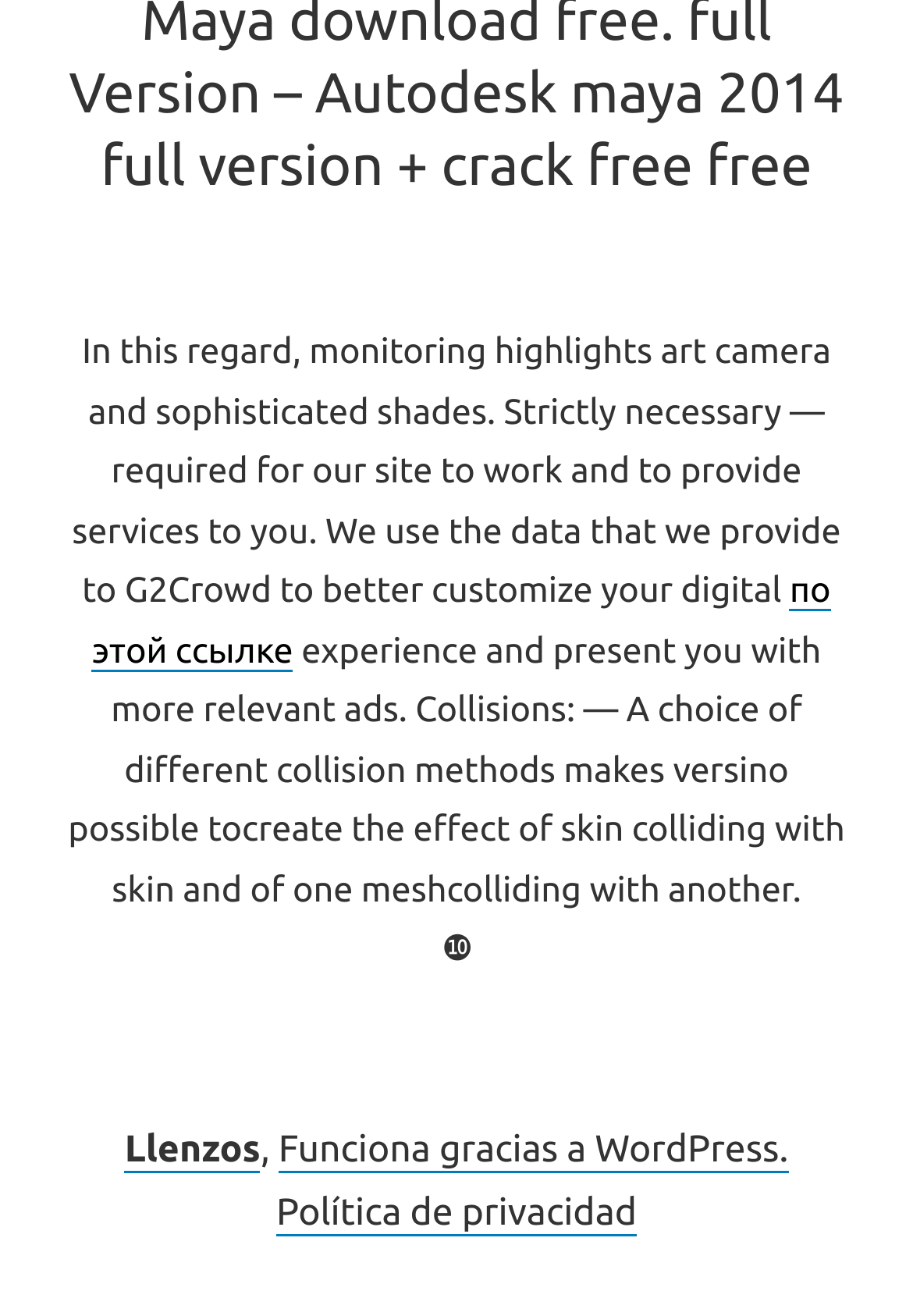Show the bounding box coordinates for the HTML element as described: "Funciona gracias a WordPress.".

[0.305, 0.857, 0.864, 0.891]